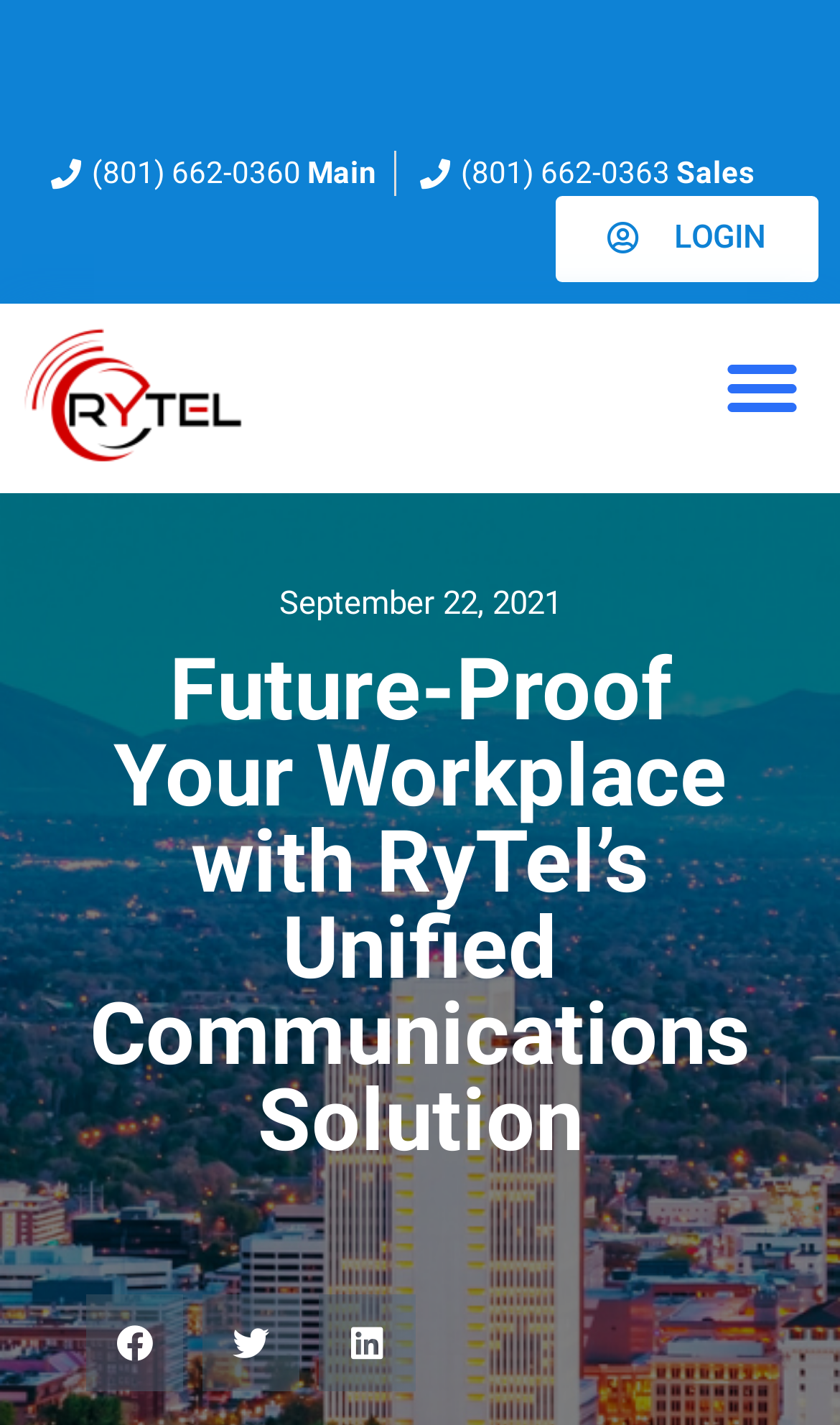Determine and generate the text content of the webpage's headline.

Future-Proof Your Workplace with RyTel’s Unified Communications Solution